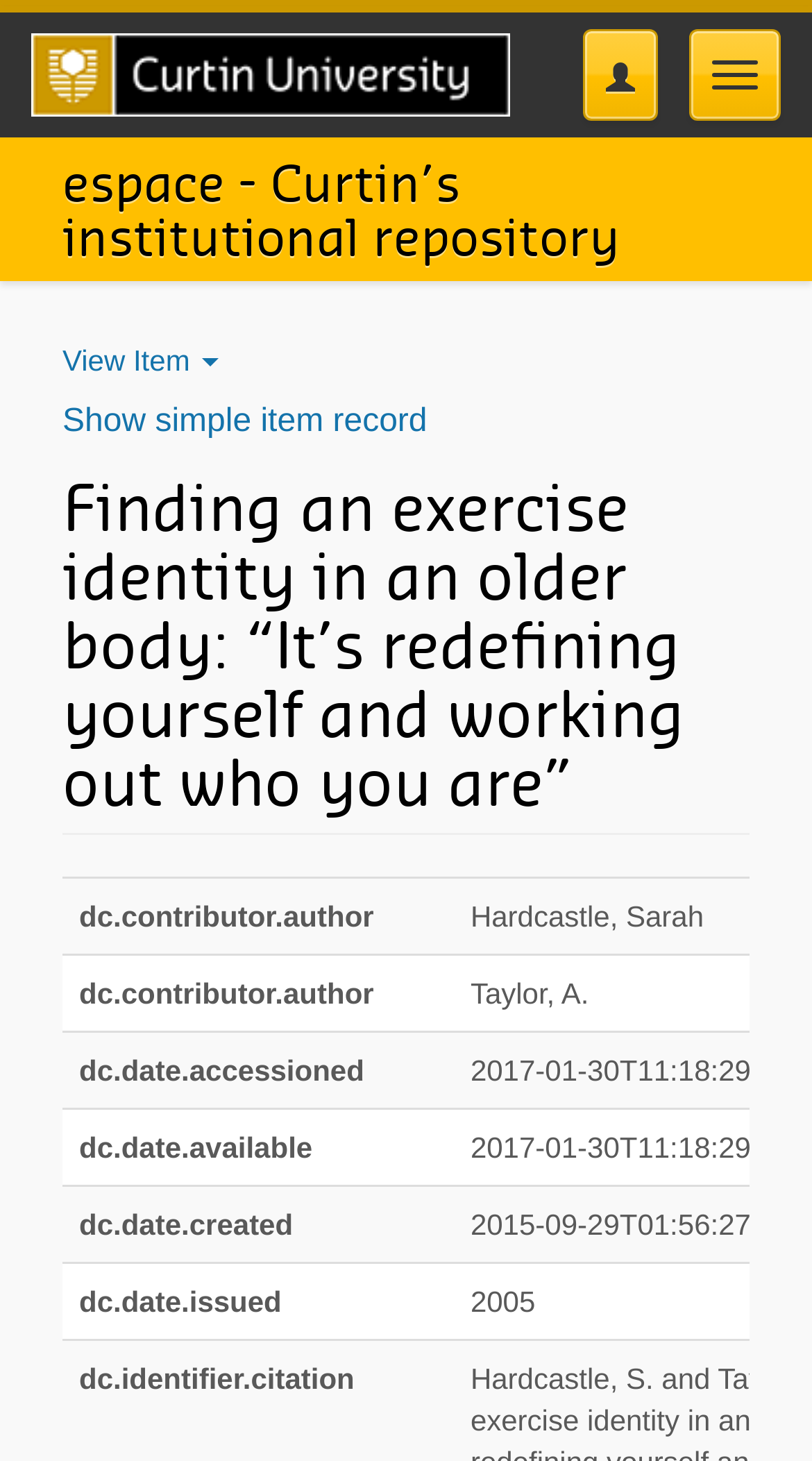Find and provide the bounding box coordinates for the UI element described with: "Show simple item record".

[0.077, 0.276, 0.526, 0.3]